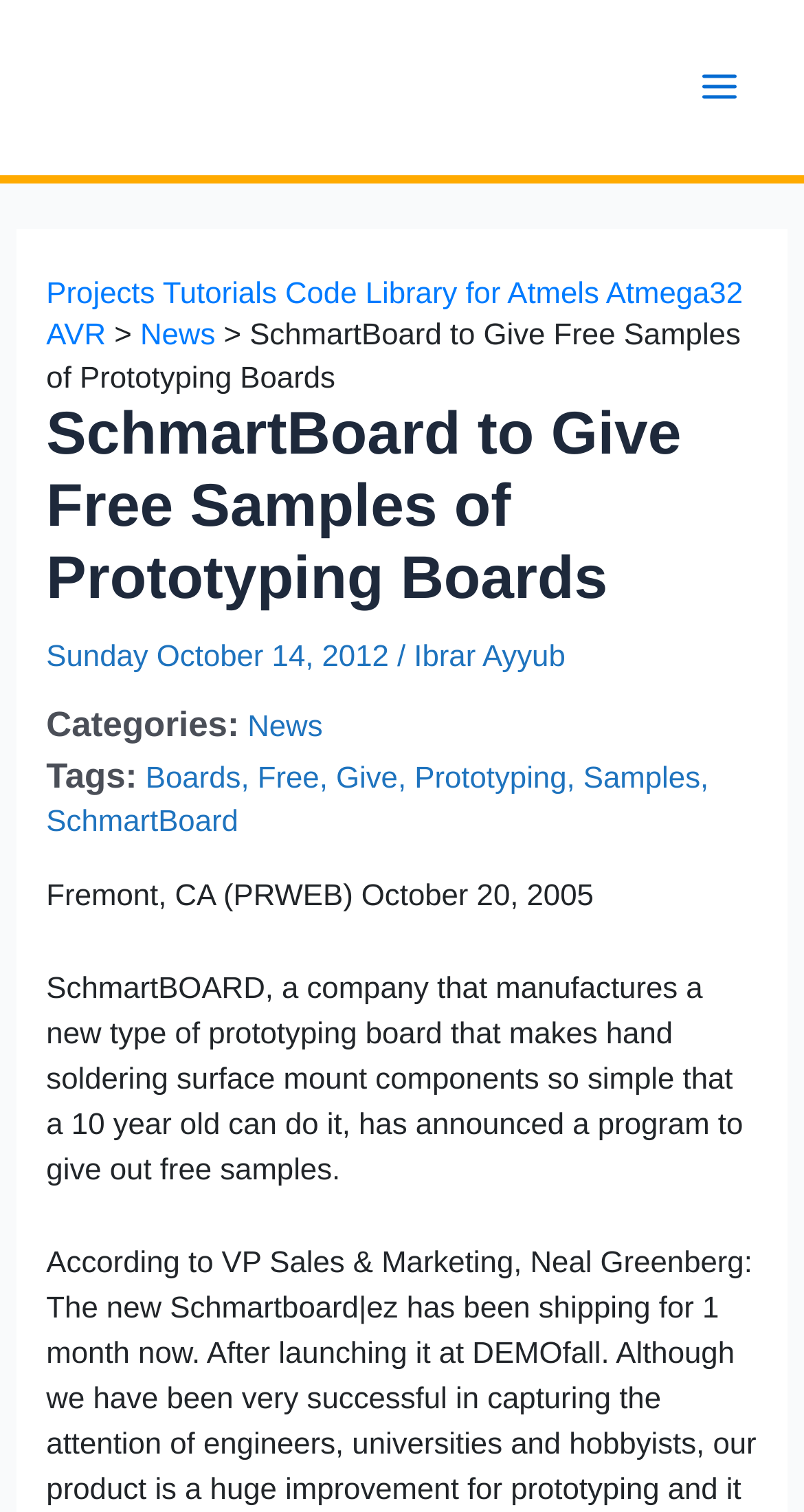Please specify the bounding box coordinates for the clickable region that will help you carry out the instruction: "Read the news".

[0.174, 0.212, 0.268, 0.233]